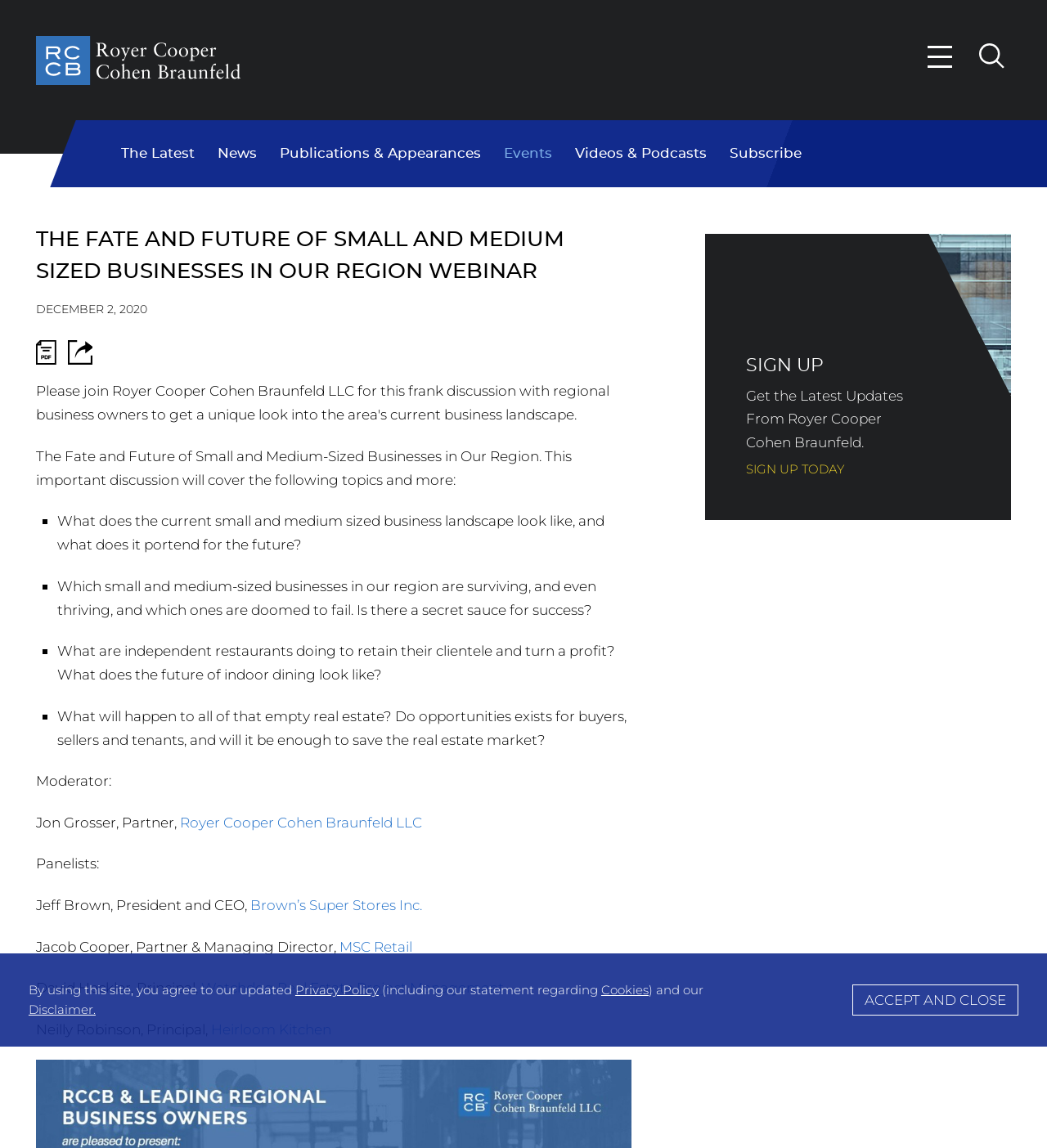What is the purpose of the 'SIGN UP' button?
Respond to the question with a single word or phrase according to the image.

Get the Latest Updates